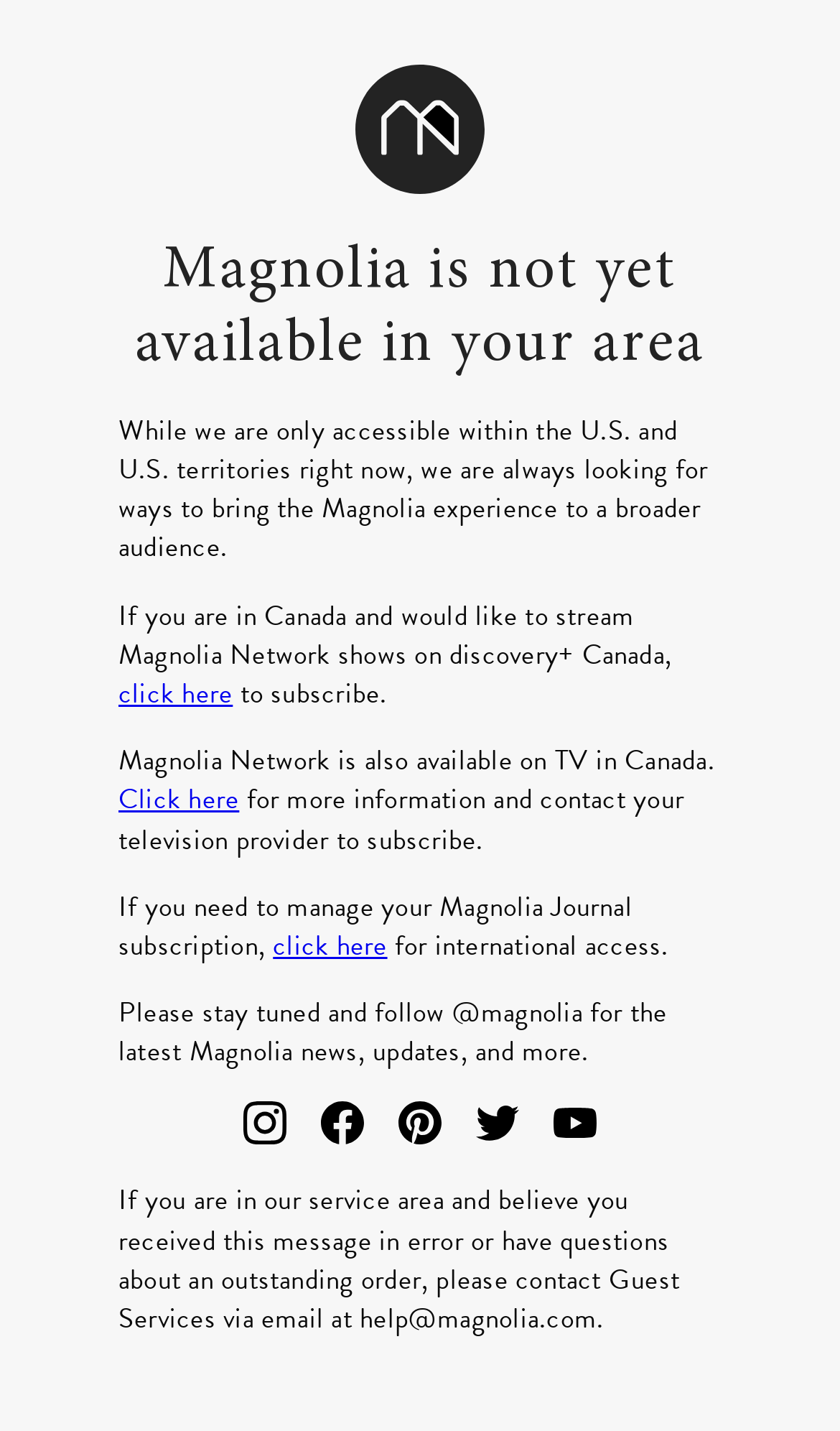Please mark the clickable region by giving the bounding box coordinates needed to complete this instruction: "Click the 'click here' link to manage your Magnolia Journal subscription".

[0.325, 0.647, 0.461, 0.675]